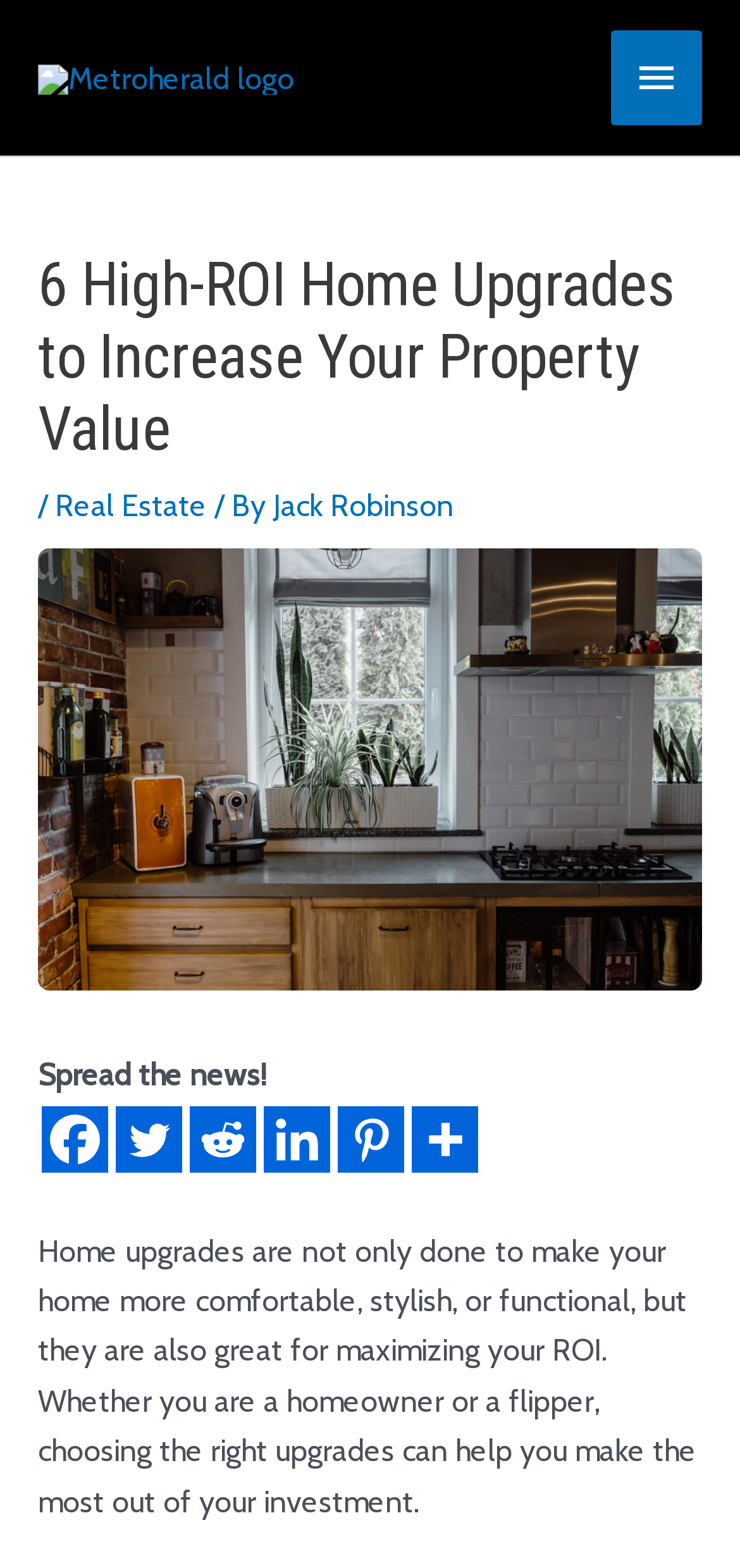Locate the UI element described by title="More" in the provided webpage screenshot. Return the bounding box coordinates in the format (top-left x, top-left y, bottom-right x, bottom-right y), ensuring all values are between 0 and 1.

[0.556, 0.706, 0.646, 0.748]